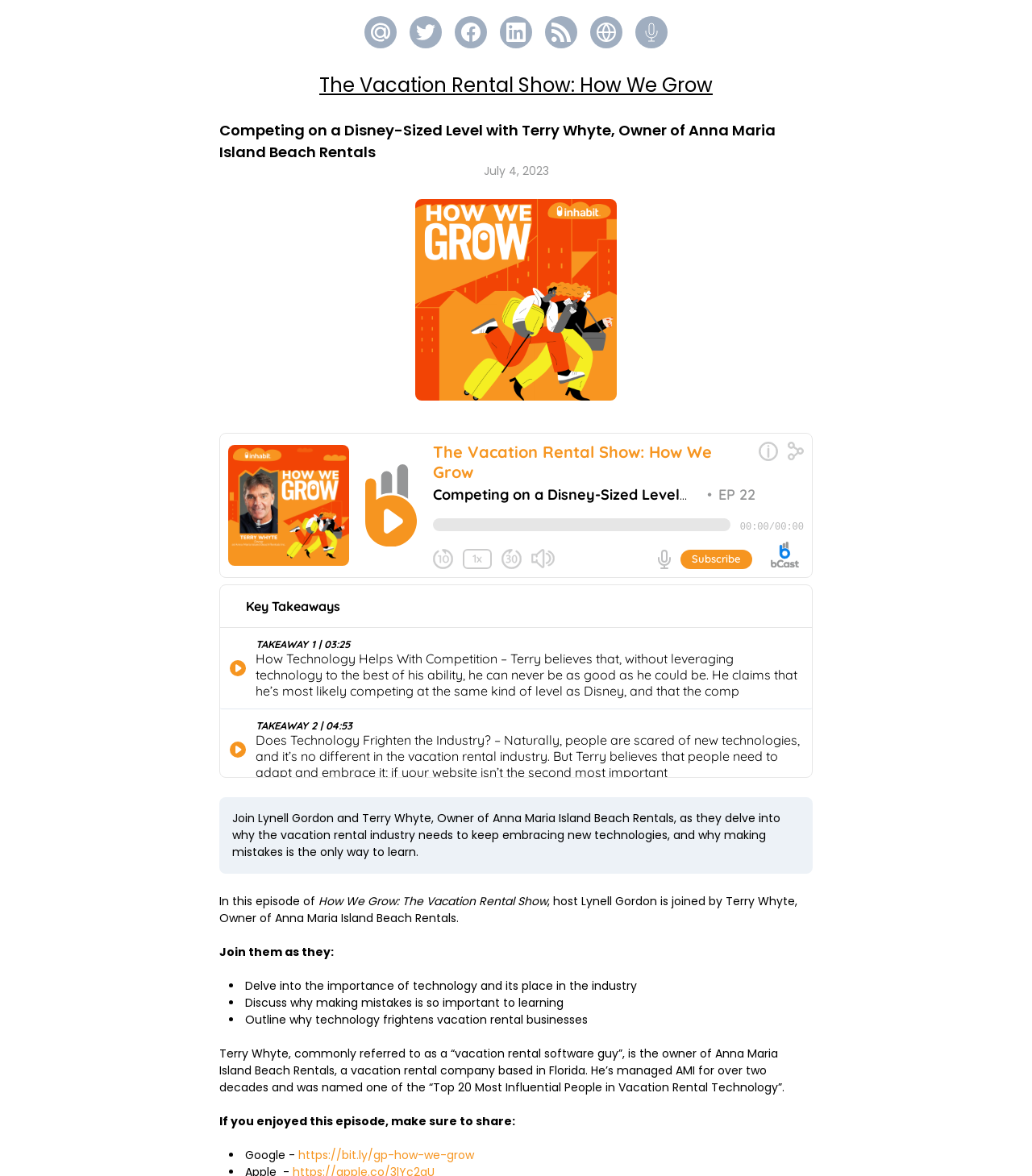Find and specify the bounding box coordinates that correspond to the clickable region for the instruction: "Click the link to listen to the podcast".

[0.309, 0.061, 0.691, 0.084]